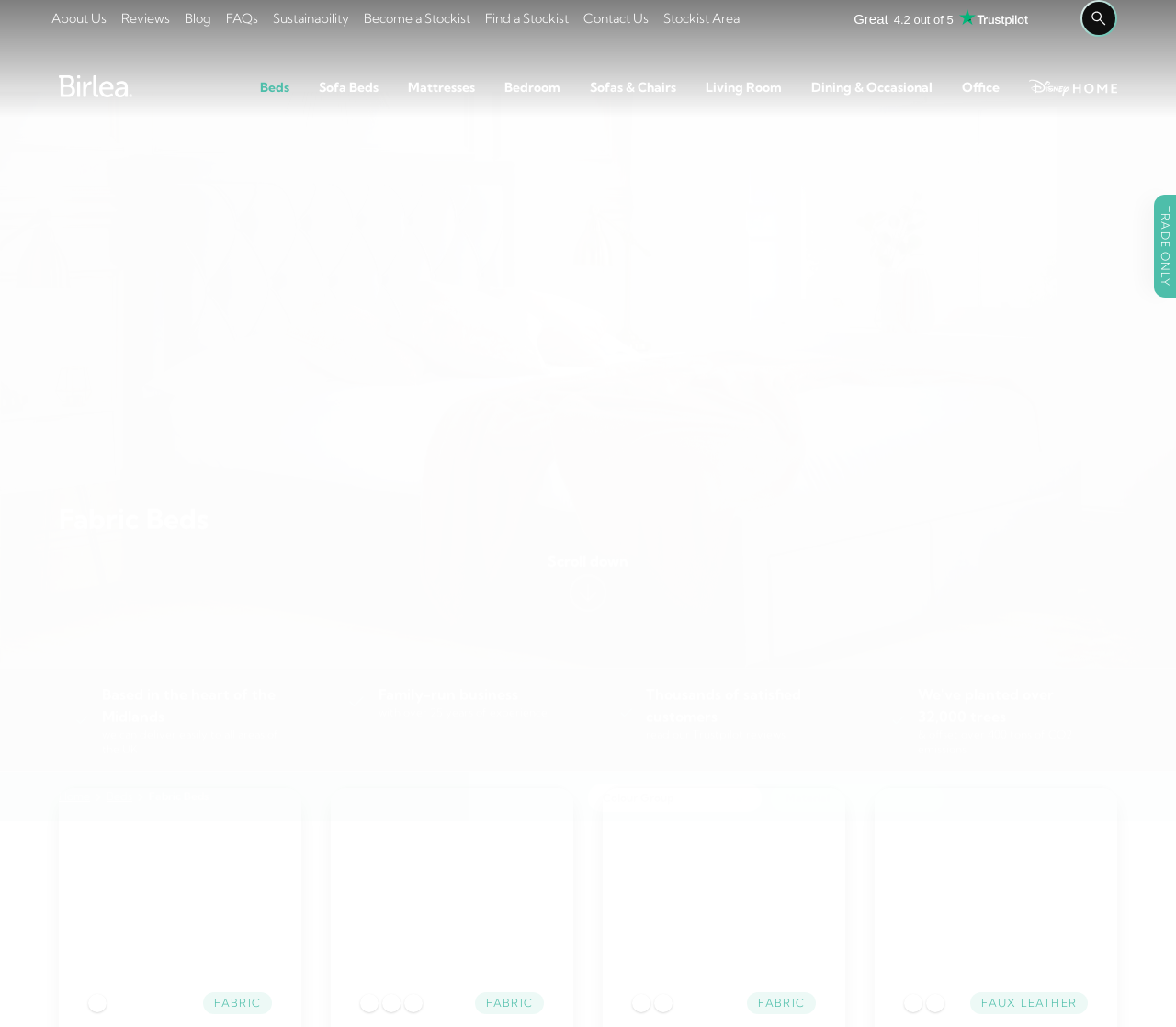How many years of experience does the company have?
Provide a fully detailed and comprehensive answer to the question.

I found the text 'with over 25 years of experience' on the webpage, which indicates that the company has more than 25 years of experience in its field.